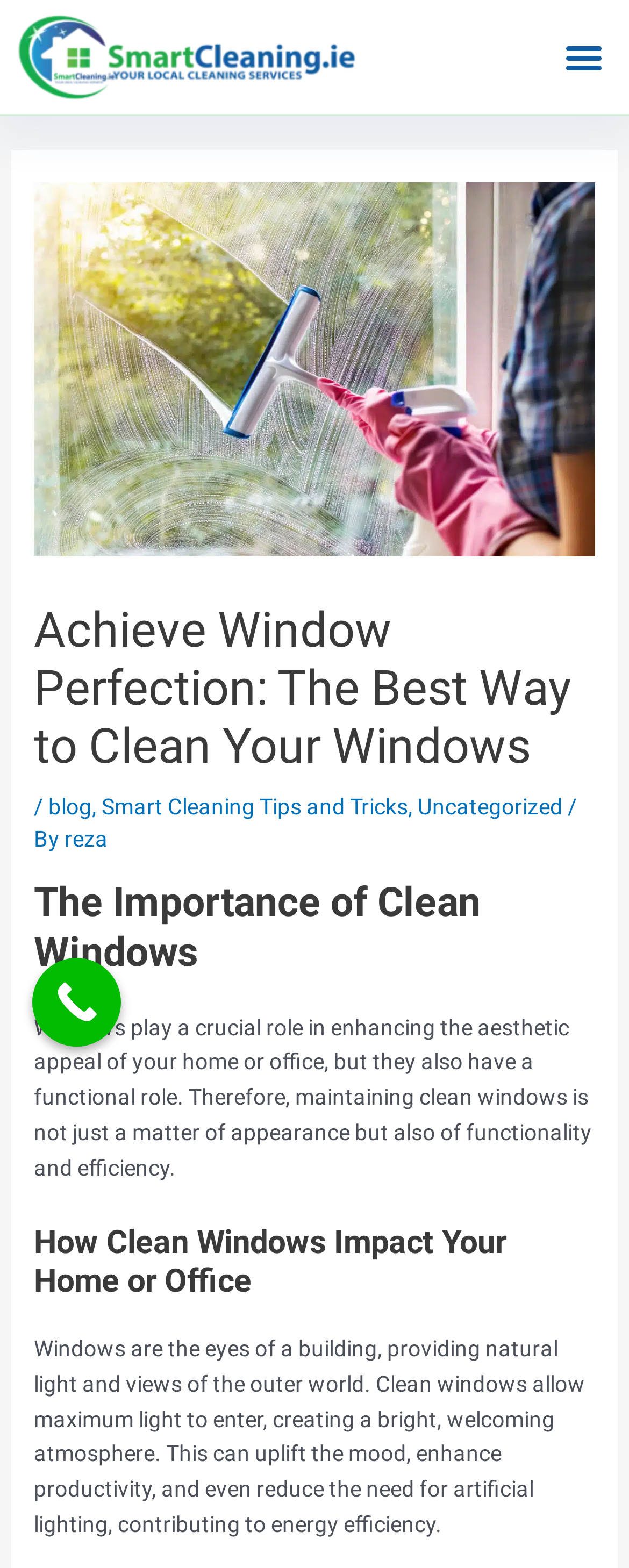What is the purpose of clean windows?
Please answer the question as detailed as possible based on the image.

According to the webpage, maintaining clean windows is not just a matter of appearance but also of functionality and efficiency, as stated in the paragraph under the 'The Importance of Clean Windows' heading.